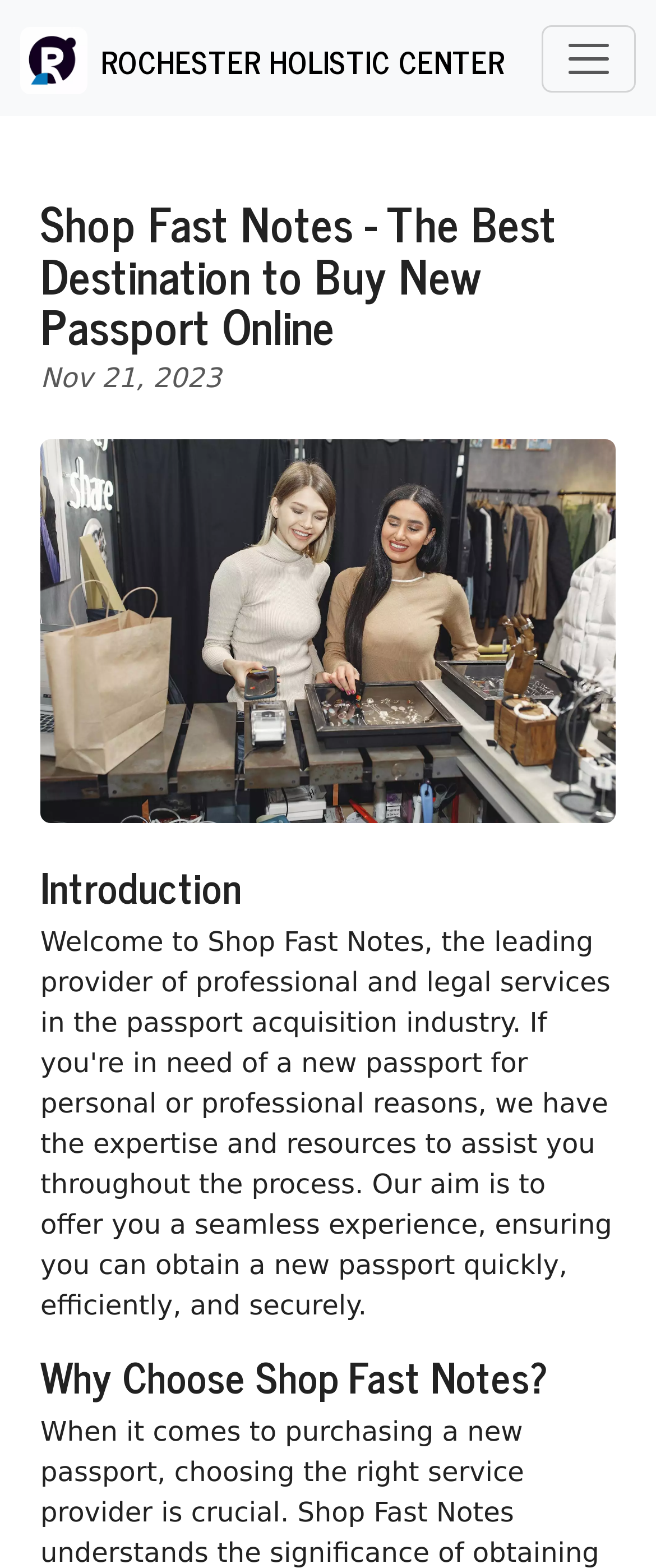Give a concise answer of one word or phrase to the question: 
What is the content of the figure element?

An image